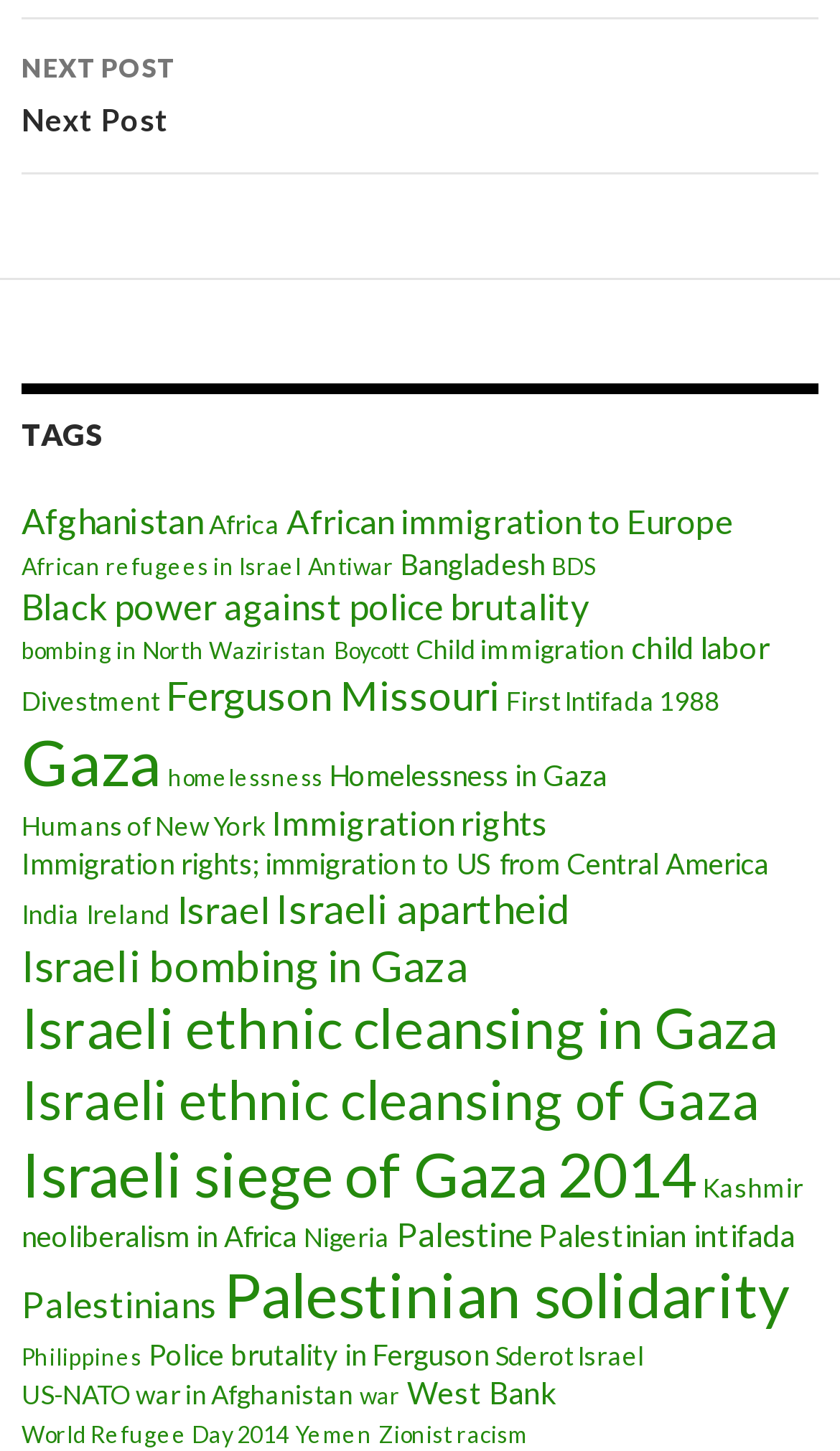Provide the bounding box coordinates for the area that should be clicked to complete the instruction: "Read about 'Ferguson Missouri'".

[0.197, 0.461, 0.595, 0.495]